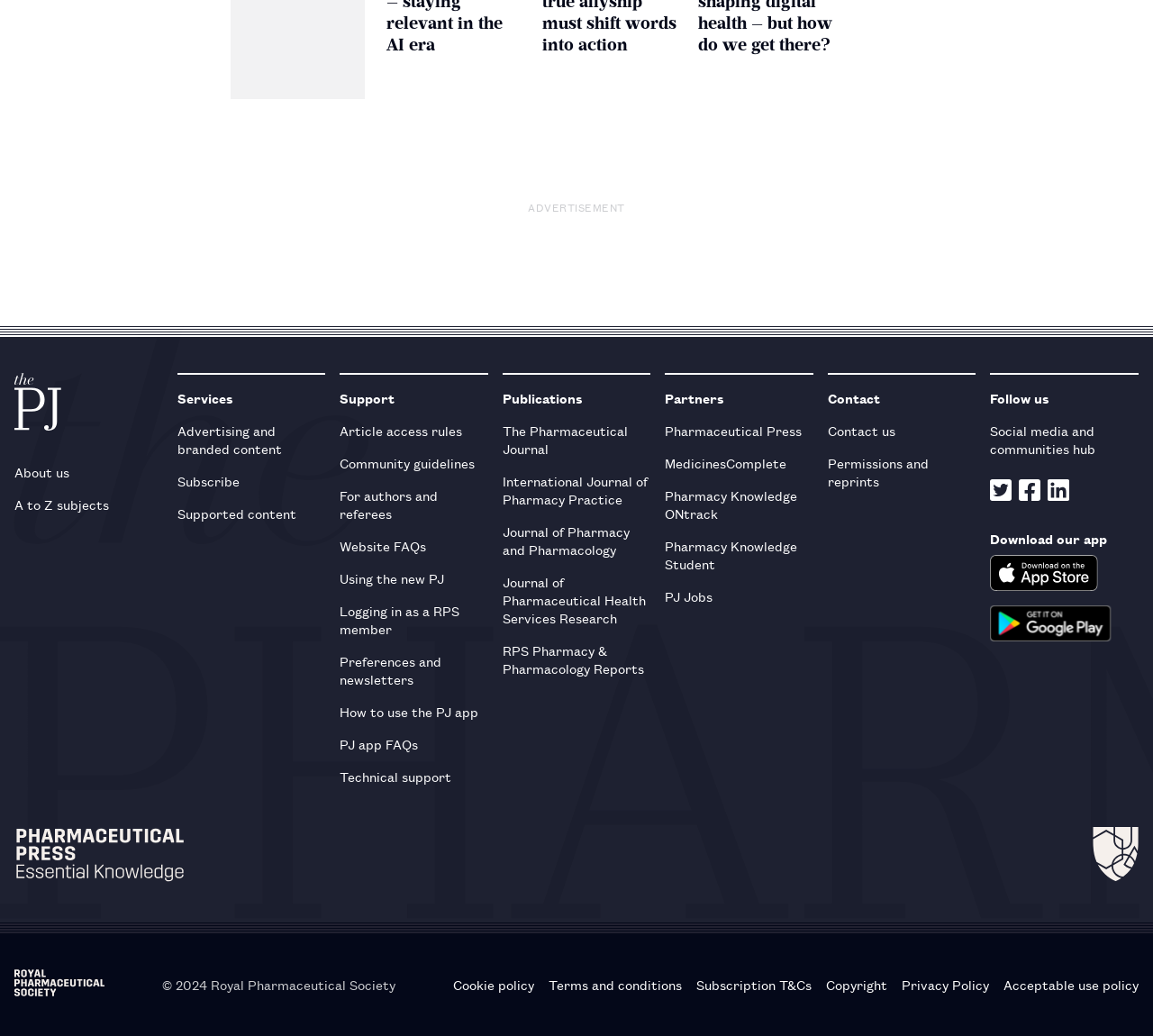Can you specify the bounding box coordinates of the area that needs to be clicked to fulfill the following instruction: "Click PJ logo"?

[0.012, 0.36, 0.053, 0.416]